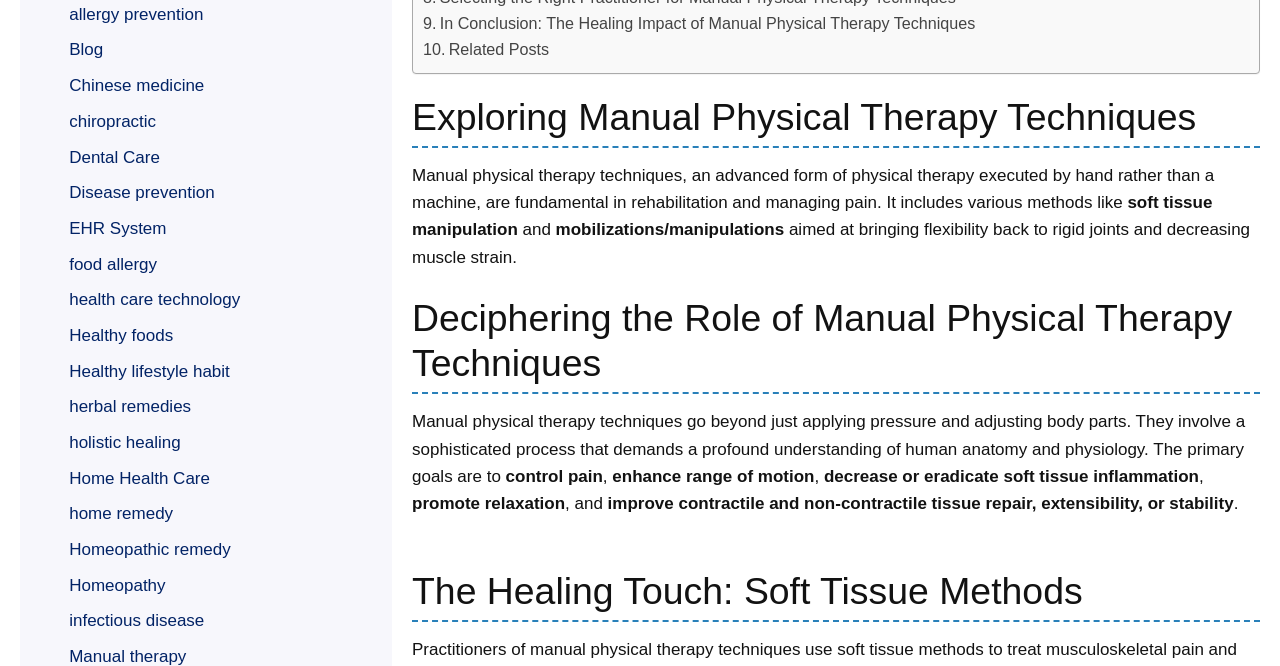What is soft tissue manipulation?
Based on the image, give a one-word or short phrase answer.

A method of manual physical therapy